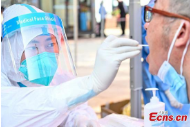What is the healthcare worker wearing?
Based on the image, provide your answer in one word or phrase.

Full personal protective equipment